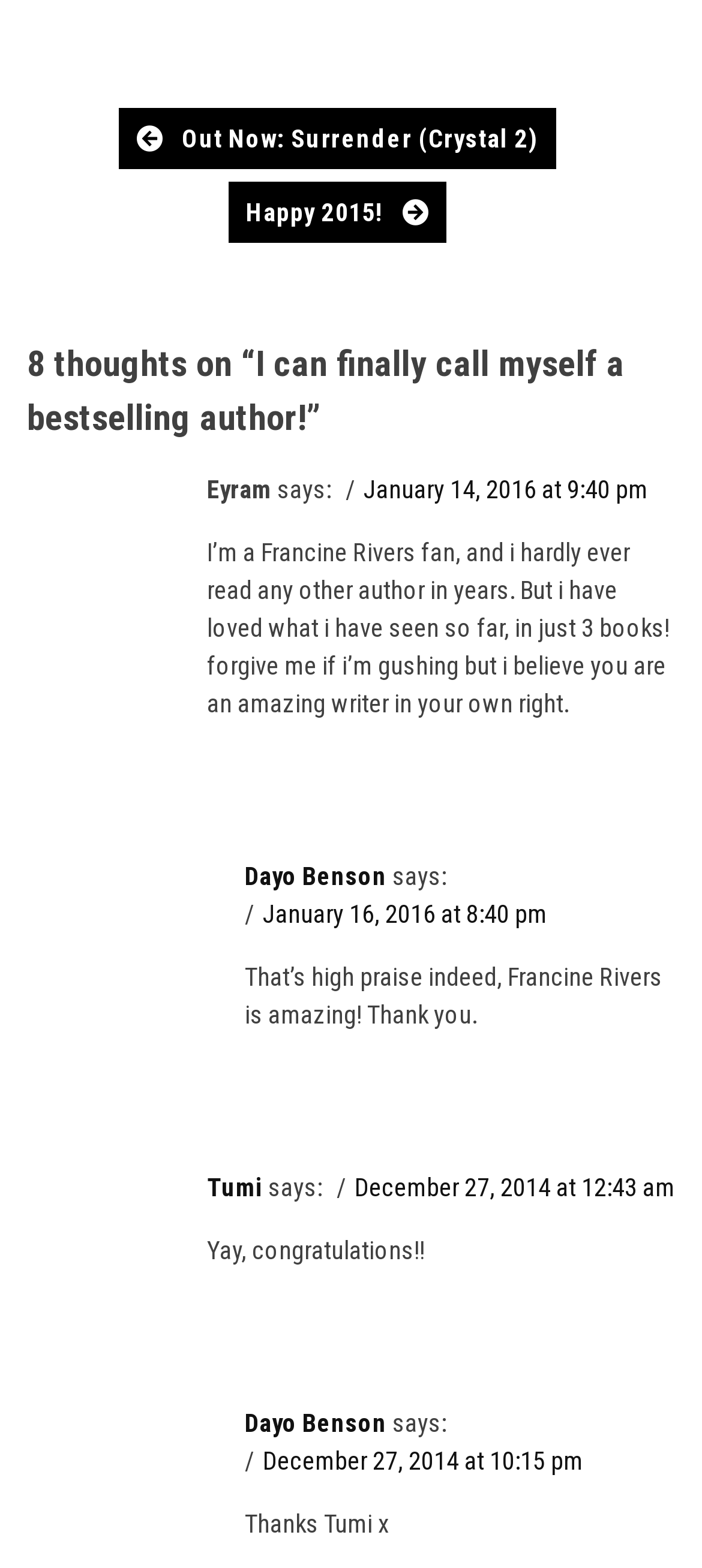Bounding box coordinates are specified in the format (top-left x, top-left y, bottom-right x, bottom-right y). All values are floating point numbers bounded between 0 and 1. Please provide the bounding box coordinate of the region this sentence describes: enquiries@middletonevents.com

None